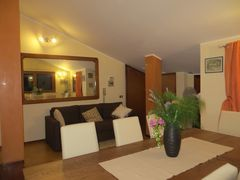Give a detailed explanation of what is happening in the image.

The image showcases a cozy and inviting living space within the Bed & Breakfast "Il piccolo Cavaliere." The room features a well-furnished area with a dark sofa adorned with cushions, set against a backdrop of warm walls and soft lighting that enhances the home's welcoming atmosphere. In the foreground, a dining table is laid out with a simple table runner, complemented by a vase of fresh flowers that adds a touch of color and life to the setting. Large windows are partially visible, allowing natural light to bathe the interior, while decorative elements like framed artwork and curtains offer a glimpse of personal touches that make the space feel homely and comfortable. This living area reflects a perfect blend of style and warmth, inviting guests to relax and feel at home.